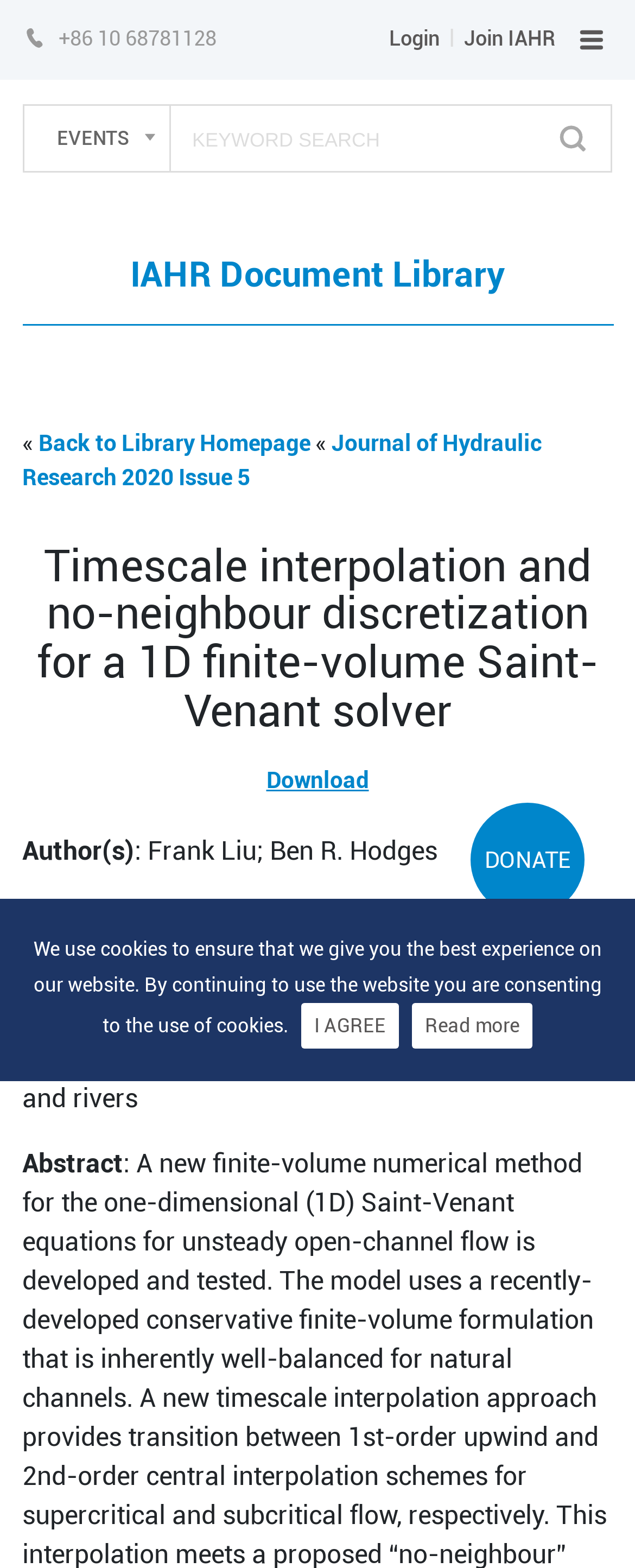Find the UI element described as: "parent_node: EVENTS placeholder="KEYWORD SEARCH"" and predict its bounding box coordinates. Ensure the coordinates are four float numbers between 0 and 1, [left, top, right, bottom].

[0.277, 0.081, 0.867, 0.097]